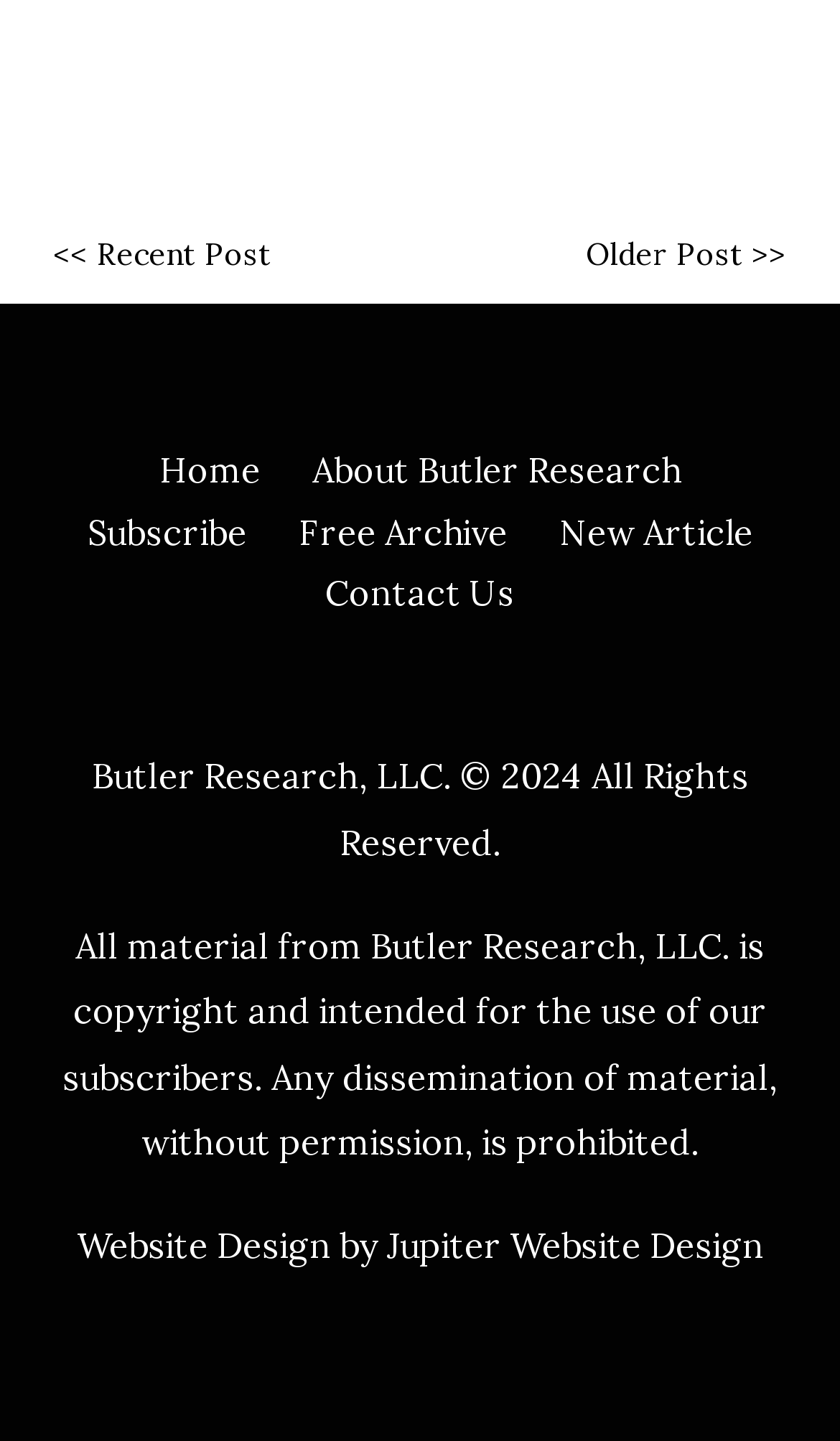Please examine the image and answer the question with a detailed explanation:
What is the name of the company?

The company name can be found at the bottom of the webpage, in the copyright section, where it says 'Butler Research, LLC. © 2024 All Rights Reserved.'